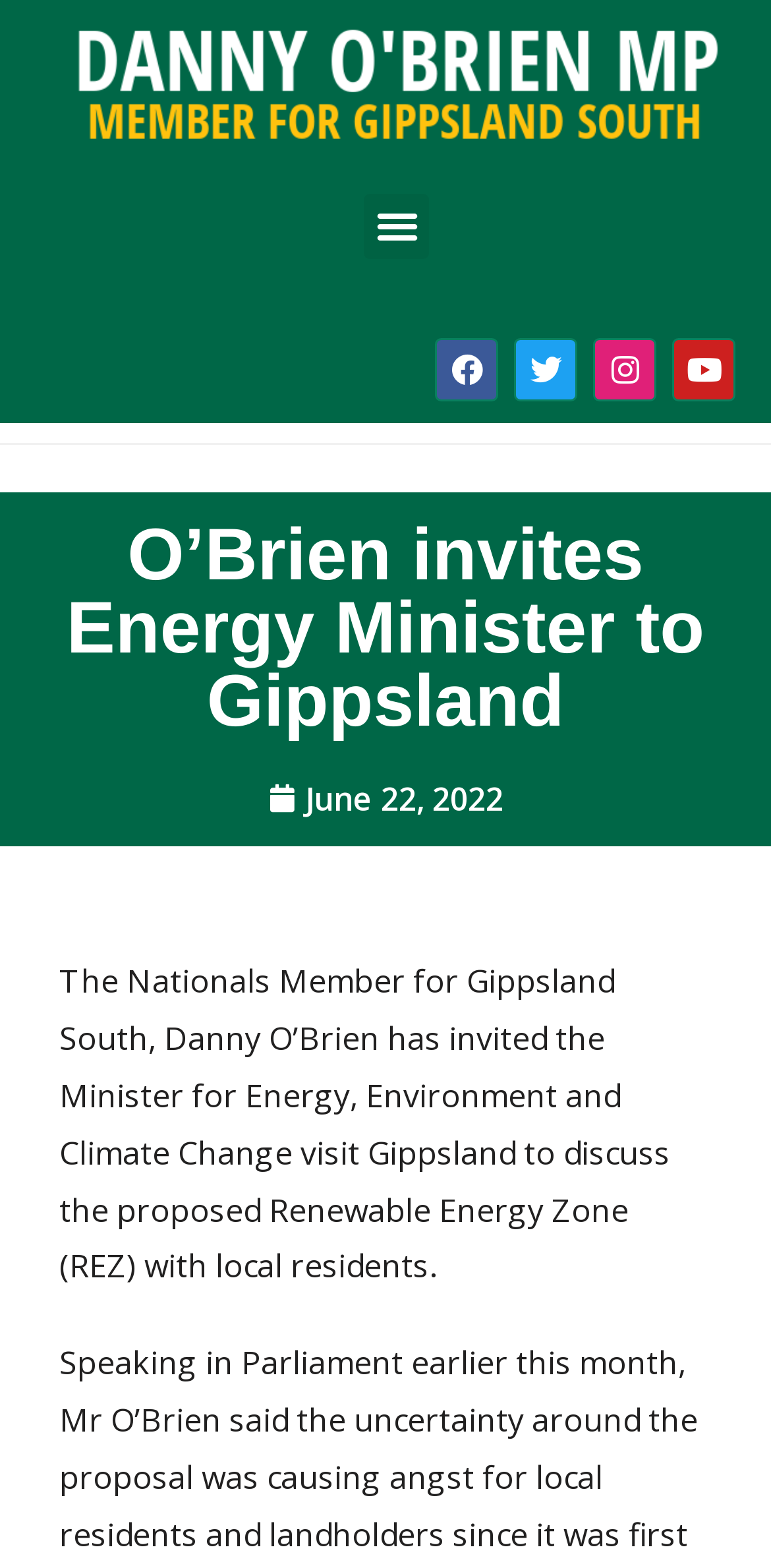Identify the bounding box coordinates of the HTML element based on this description: "alt="danny o'brien logo"".

[0.086, 0.013, 0.944, 0.098]